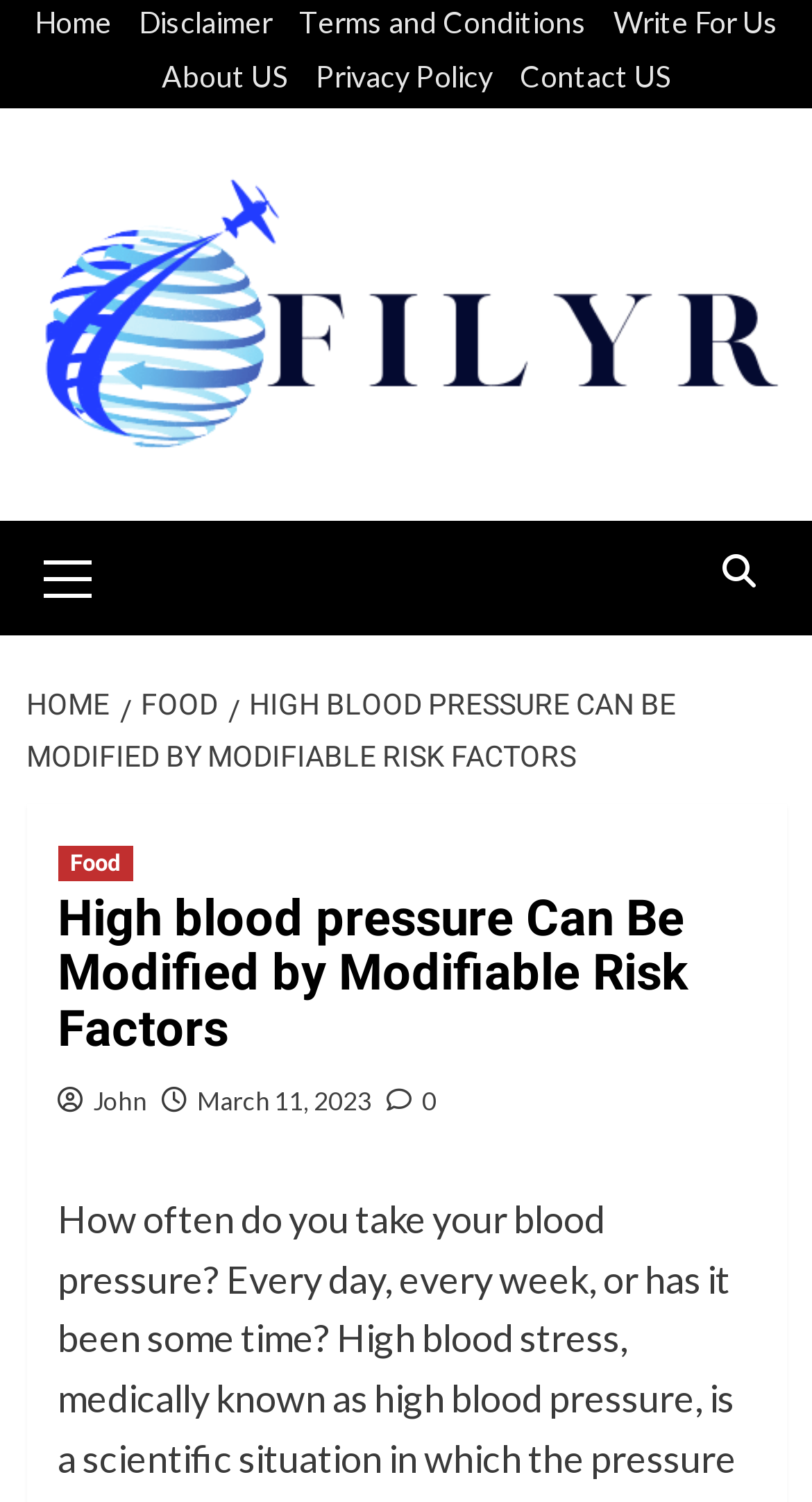Provide the bounding box coordinates of the UI element this sentence describes: "Terms and Conditions".

[0.342, 0.001, 0.722, 0.036]